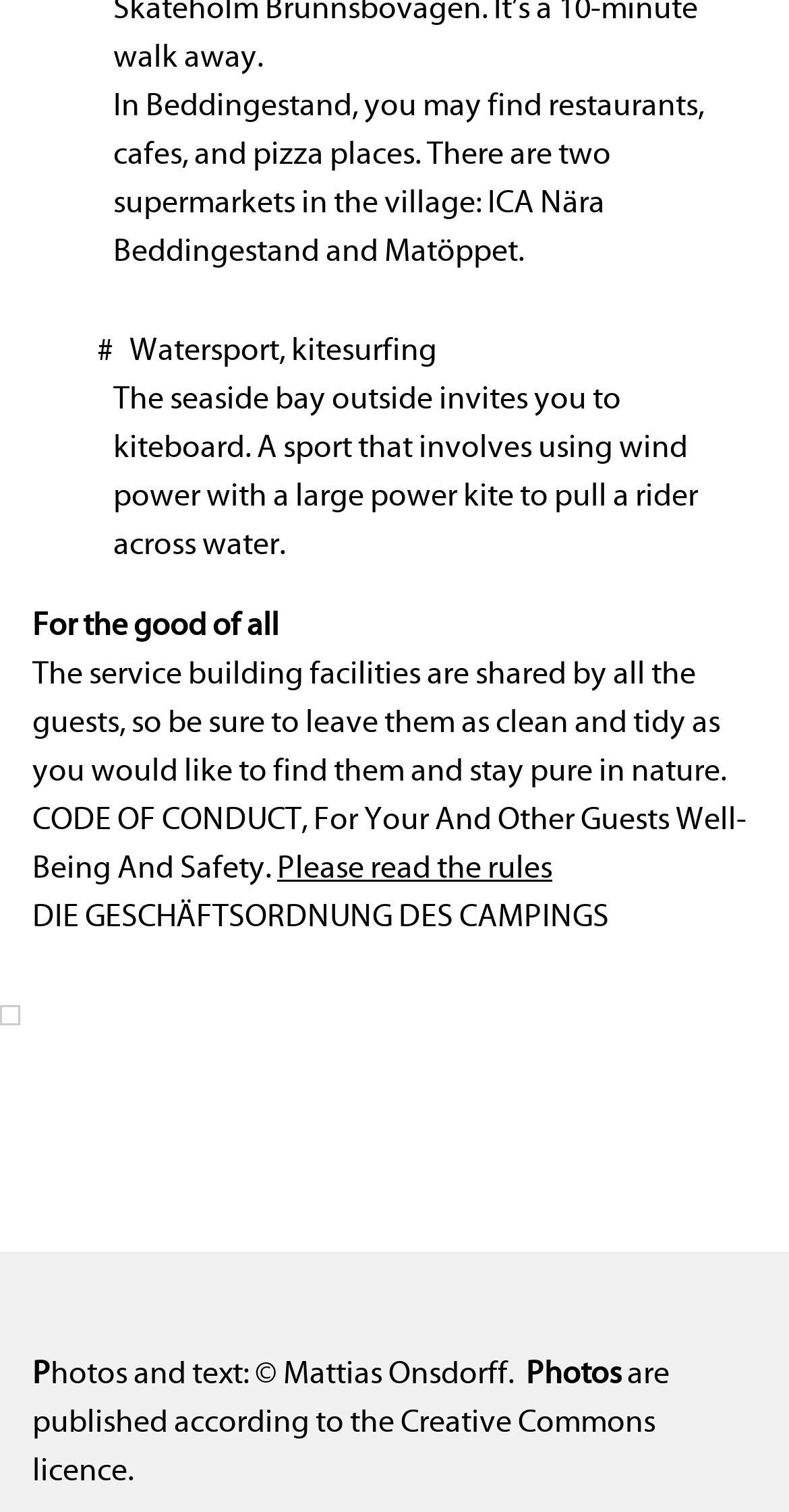What is the license under which the photos are published?
Please analyze the image and answer the question with as much detail as possible.

The text 'Photos are published according to the Creative Commons licence.' explicitly states that the photos are published under the Creative Commons license.